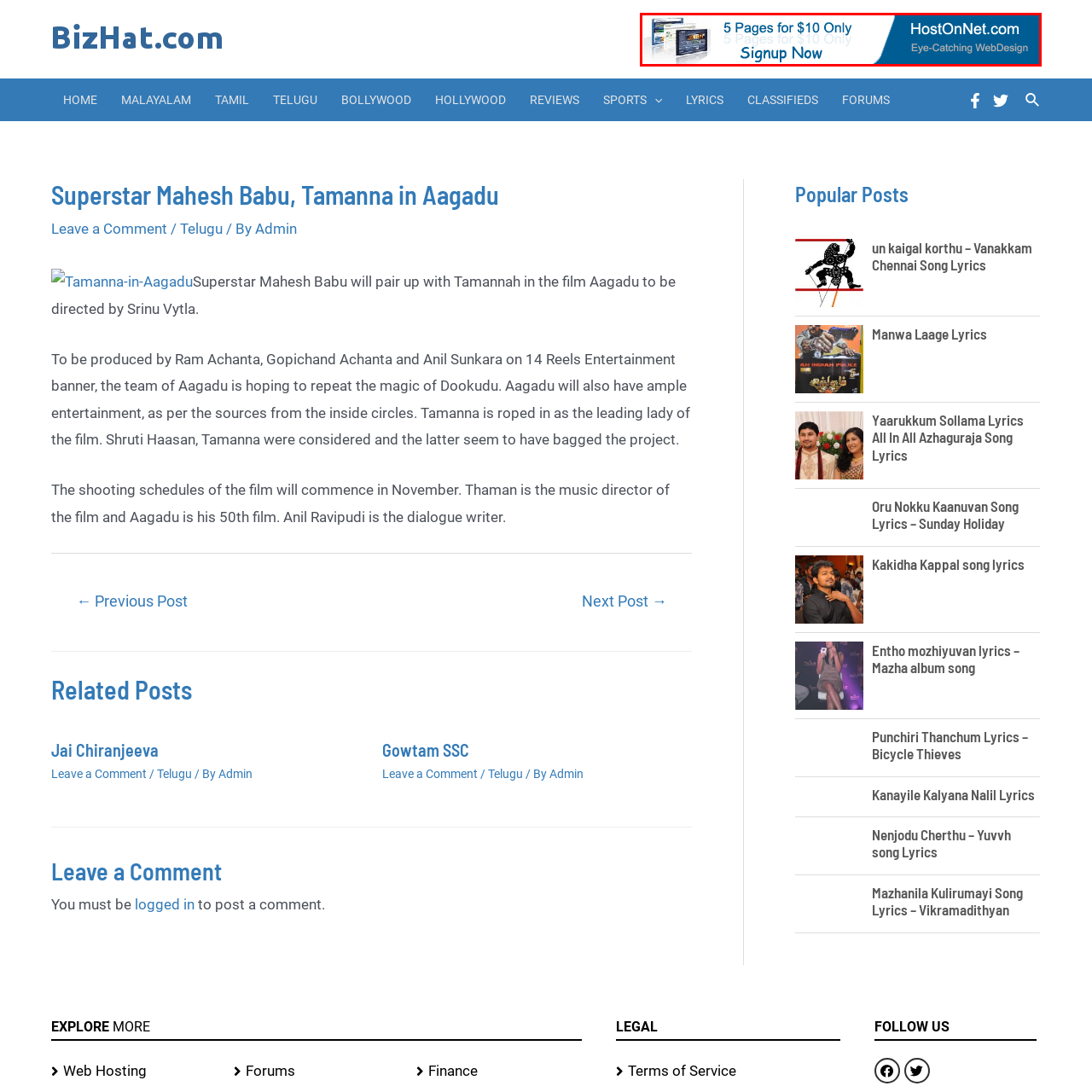Offer a detailed description of the content within the red-framed image.

This promotional banner showcases the web design services offered by HostOnNet. The advertisement highlights a special offer: "5 Pages for $10 Only," inviting potential customers to take advantage of this deal. The design is visually appealing, featuring a clean layout and vibrant colors that emphasize the text. The phrase "Eye-Catching Web Design" indicates the quality and appeal of the services provided, making it a compelling choice for businesses looking to establish or enhance their online presence. This ad is strategically placed to capture the attention of site visitors, encouraging them to sign up for affordable web design solutions.